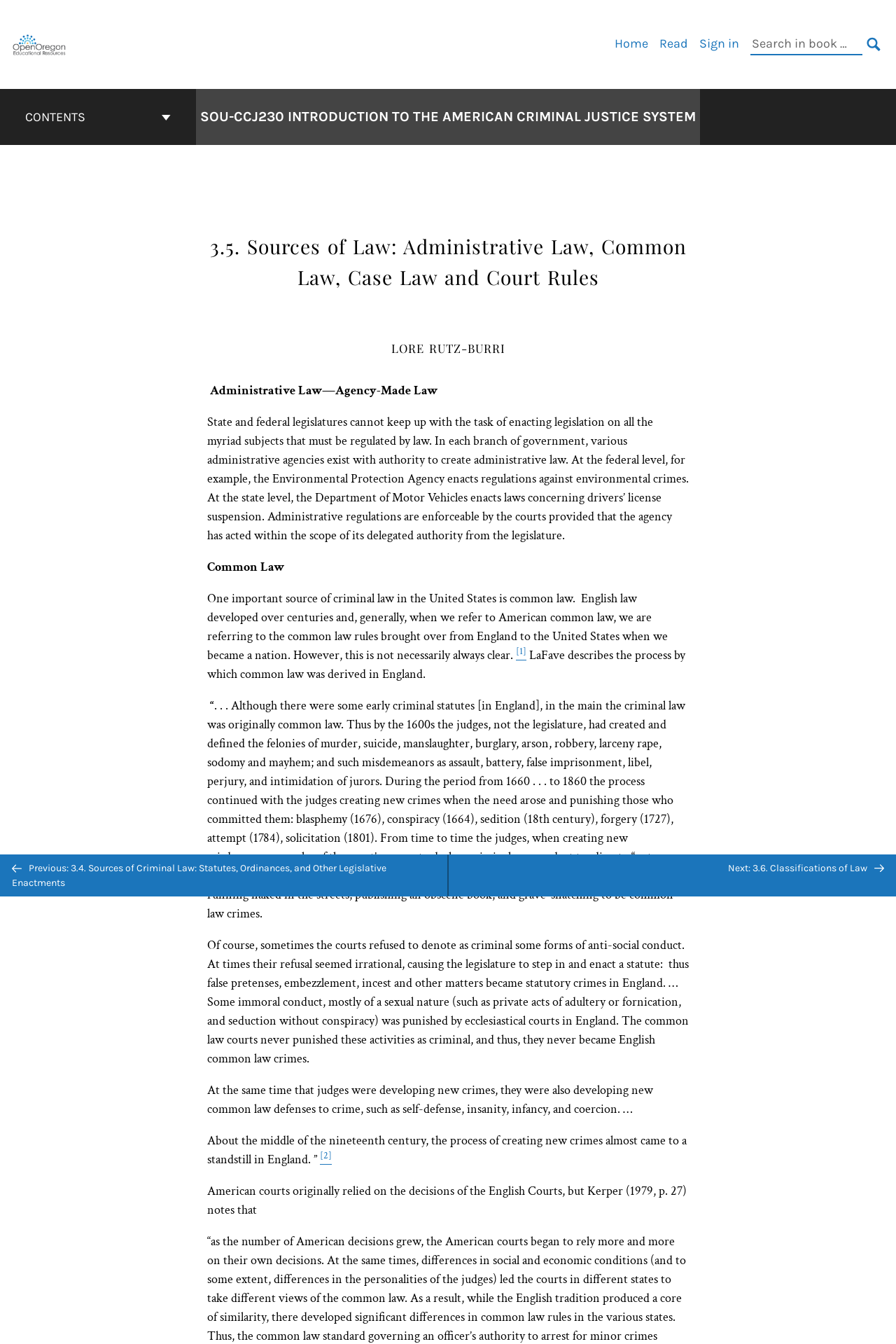Please identify the bounding box coordinates of the clickable element to fulfill the following instruction: "Go to the previous page: 3.4. Sources of Criminal Law: Statutes, Ordinances, and Other Legislative Enactments". The coordinates should be four float numbers between 0 and 1, i.e., [left, top, right, bottom].

[0.0, 0.636, 0.5, 0.667]